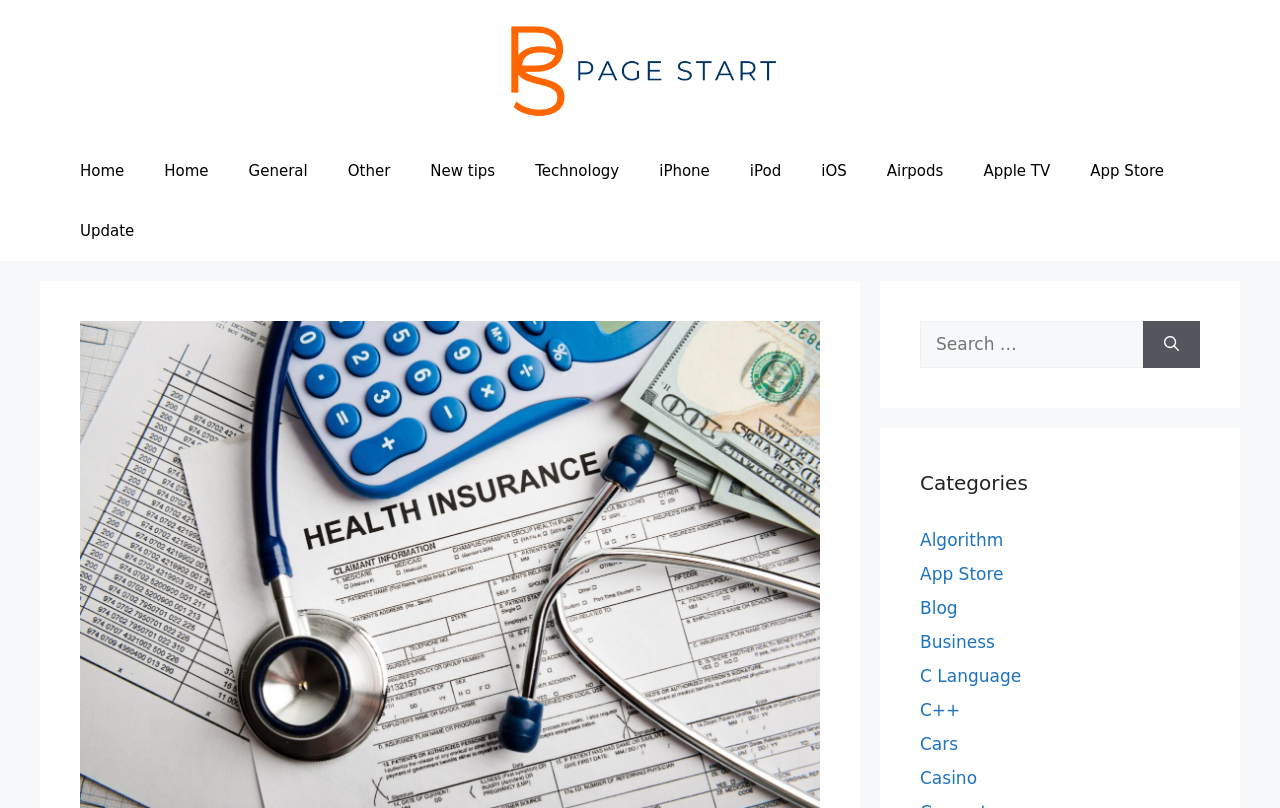Determine the bounding box coordinates of the clickable region to follow the instruction: "Read the article about heartworms".

None